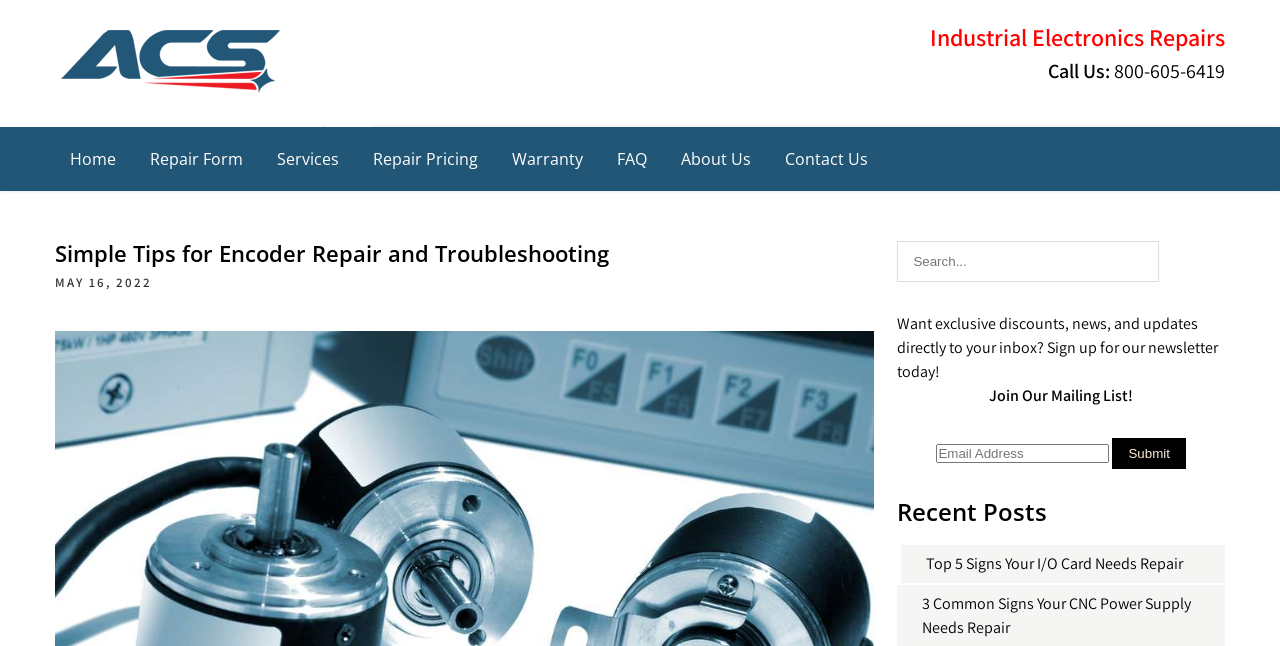Your task is to find and give the main heading text of the webpage.

ACS Industrial Blog